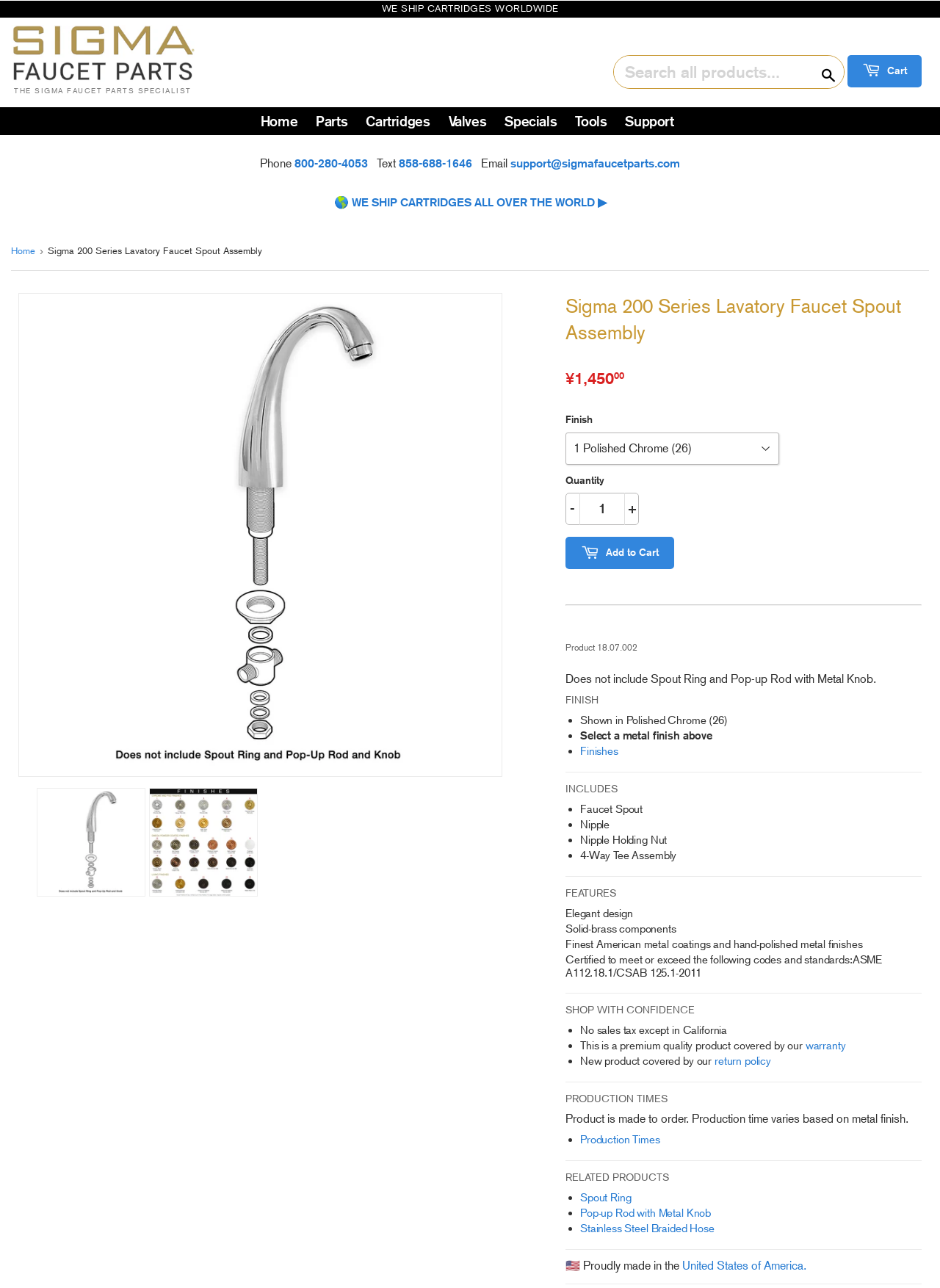Given the element description Add to Cart, identify the bounding box coordinates for the UI element on the webpage screenshot. The format should be (top-left x, top-left y, bottom-right x, bottom-right y), with values between 0 and 1.

[0.602, 0.417, 0.717, 0.442]